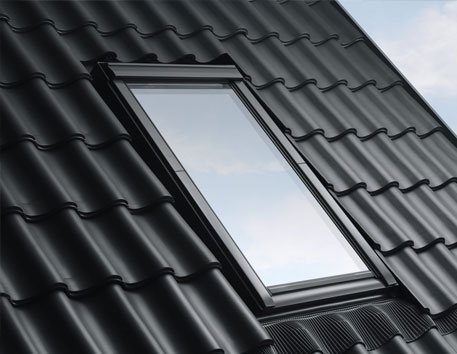What is the purpose of Velux windows?
Using the visual information, answer the question in a single word or phrase.

Improve energy efficiency and ventilation